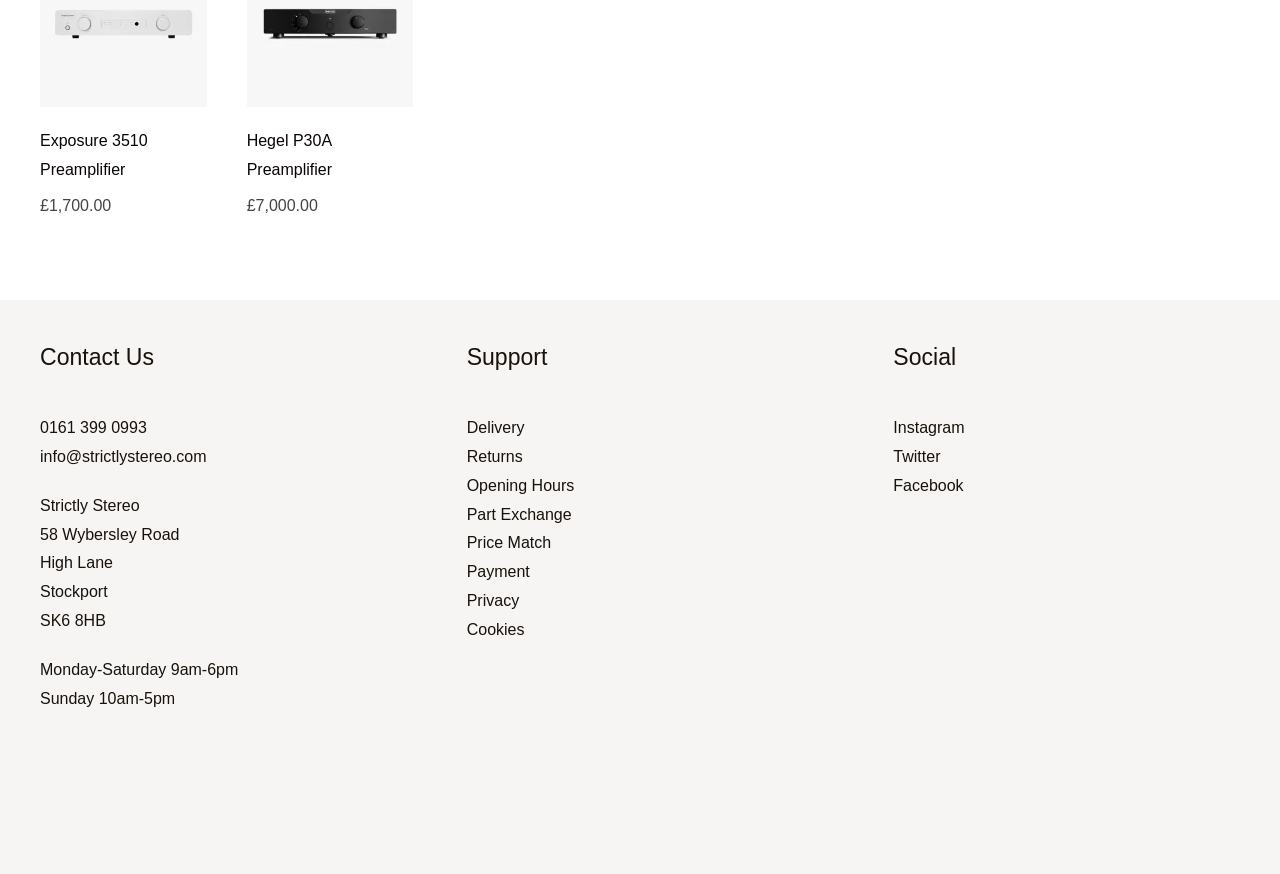Please provide a comprehensive answer to the question based on the screenshot: What is the link for 'Part Exchange'?

I found the 'Support' section and saw the link 'Part Exchange'.